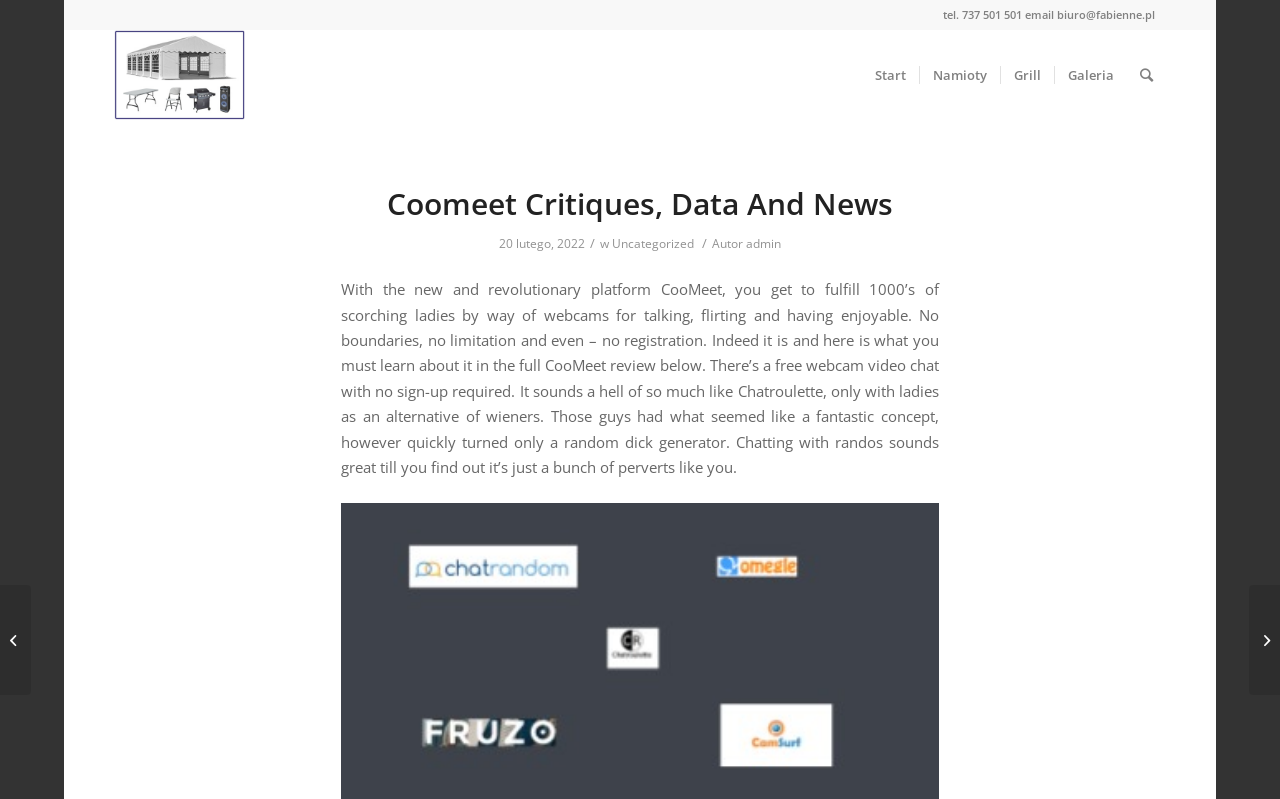How many external links are there at the bottom of the webpage?
Can you offer a detailed and complete answer to this question?

The external links can be found at the bottom of the webpage, with link texts 'Dirtyroulette & 8+ Finest Free Sex Chat Sites Like Dirtyroulette Com!' and 'Free Adult Chat', which can be found by examining the link elements with bounding box coordinates [0.0, 0.732, 0.024, 0.87] and [0.976, 0.732, 1.0, 0.87] respectively.